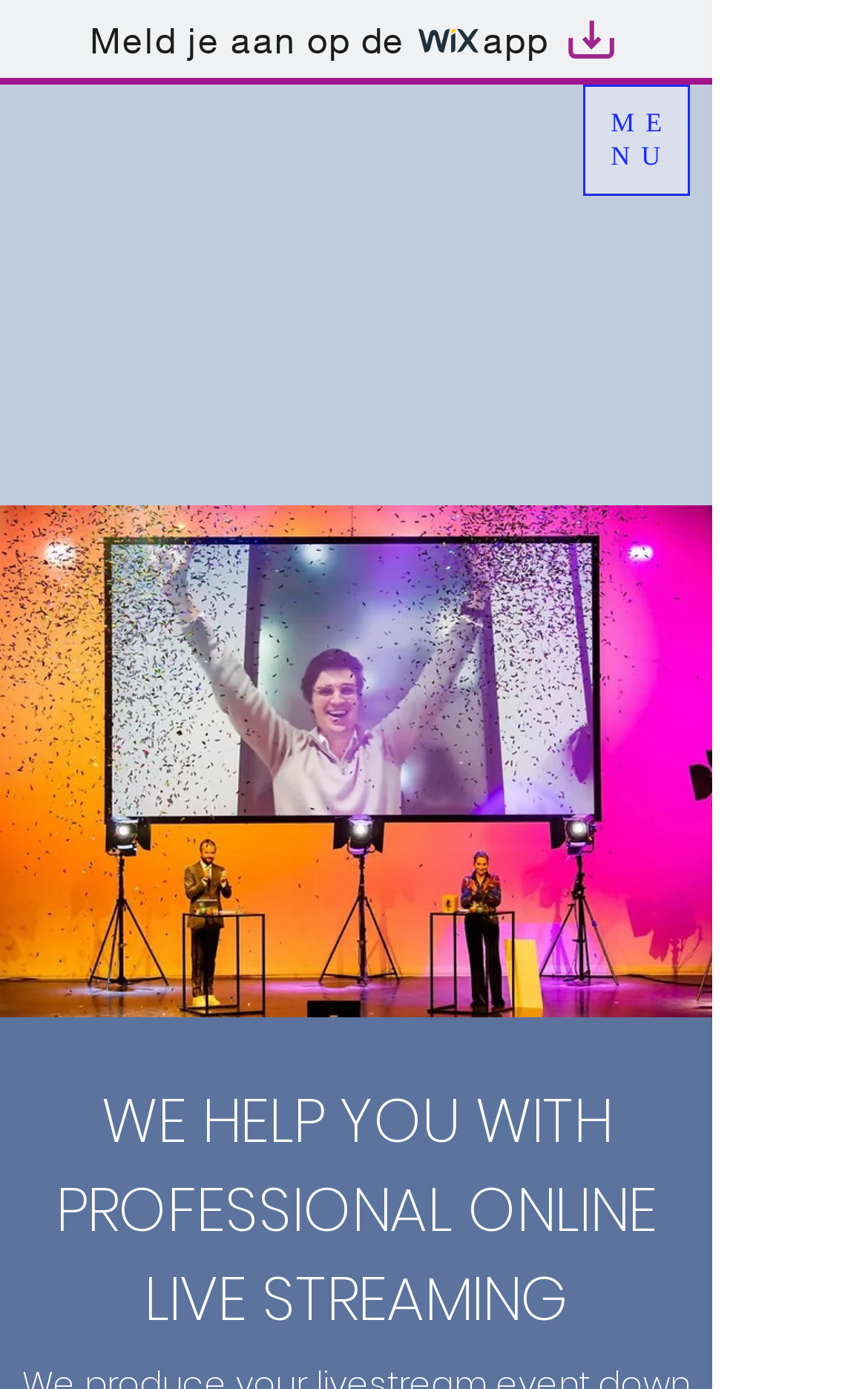What is the logo on the top left corner?
From the screenshot, provide a brief answer in one word or phrase.

Wix